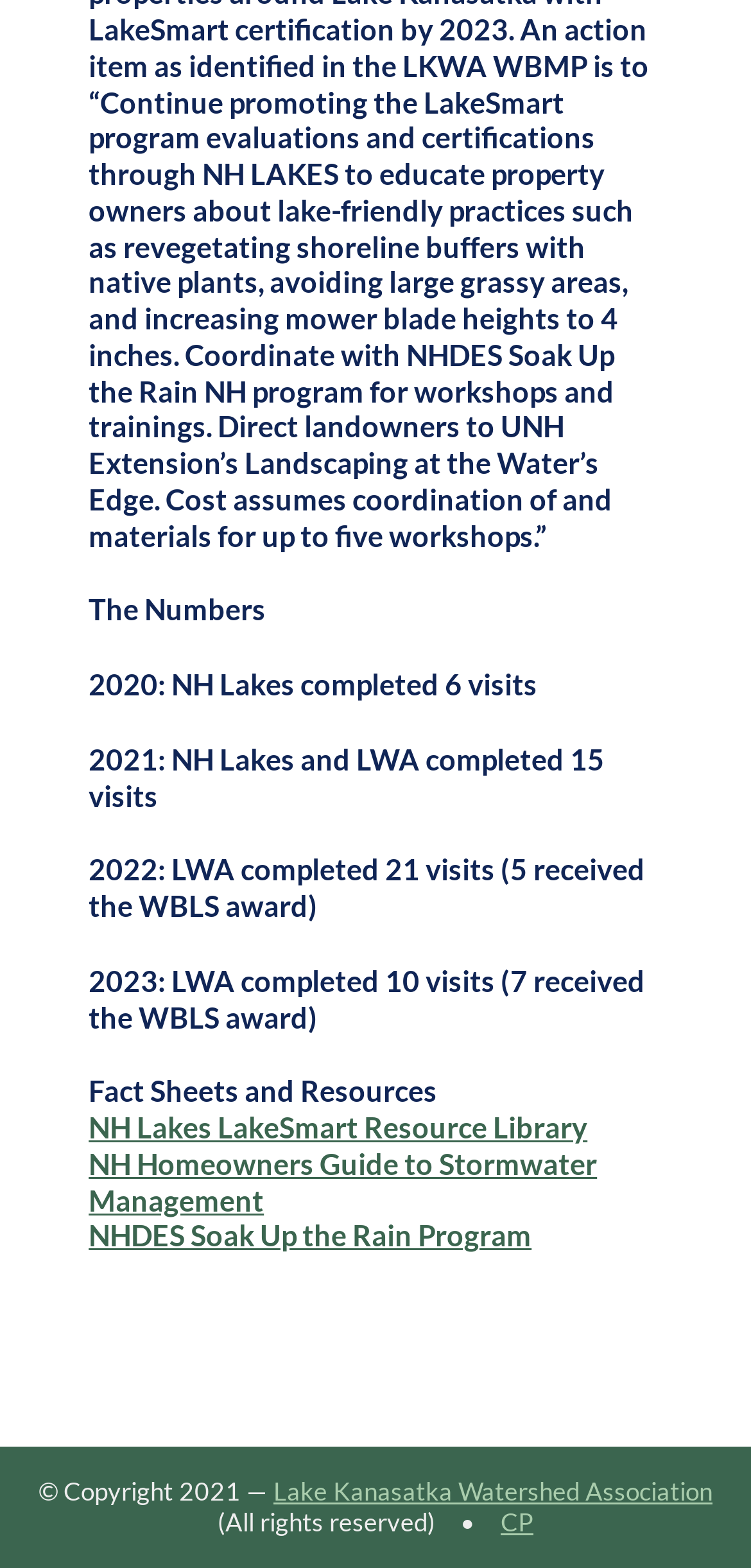Answer the question using only a single word or phrase: 
How many visits did NH Lakes complete in 2020?

6